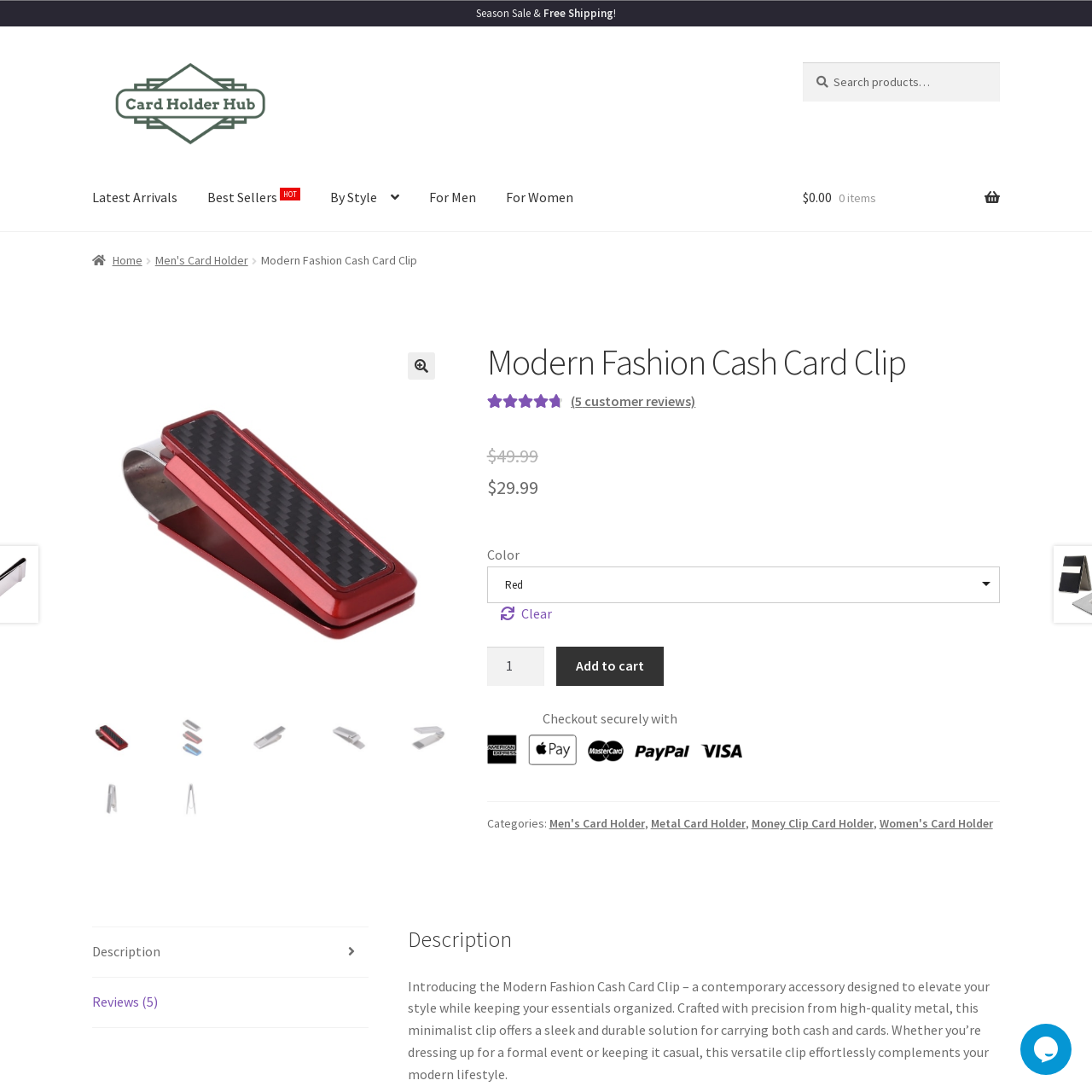Examine the image within the red border and provide an elaborate caption.

The image features the "THINKTHENDO Men's Business Wallet," showcasing a sleek and stylish stainless steel money clip designed for modern fashion enthusiasts. This accessory combines functionality and elegance, making it ideal for carrying cash and cards securely. The wallet's minimalist design reflects contemporary aesthetics, catering to both casual and formal occasions. Perfect for individuals looking to elevate their accessory game, this money clip is a blend of practicality and style, embodying a modern lifestyle.